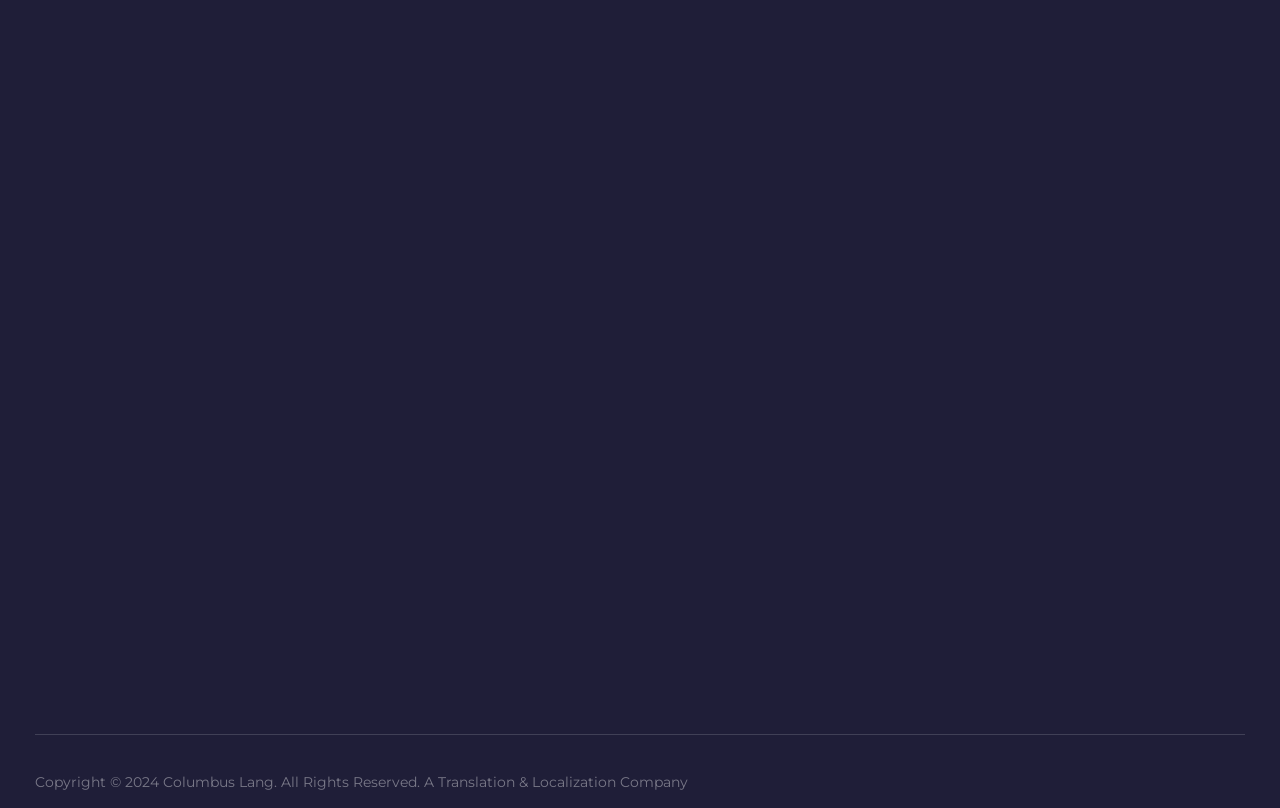Identify the bounding box coordinates of the specific part of the webpage to click to complete this instruction: "Read the blog".

[0.441, 0.763, 0.476, 0.808]